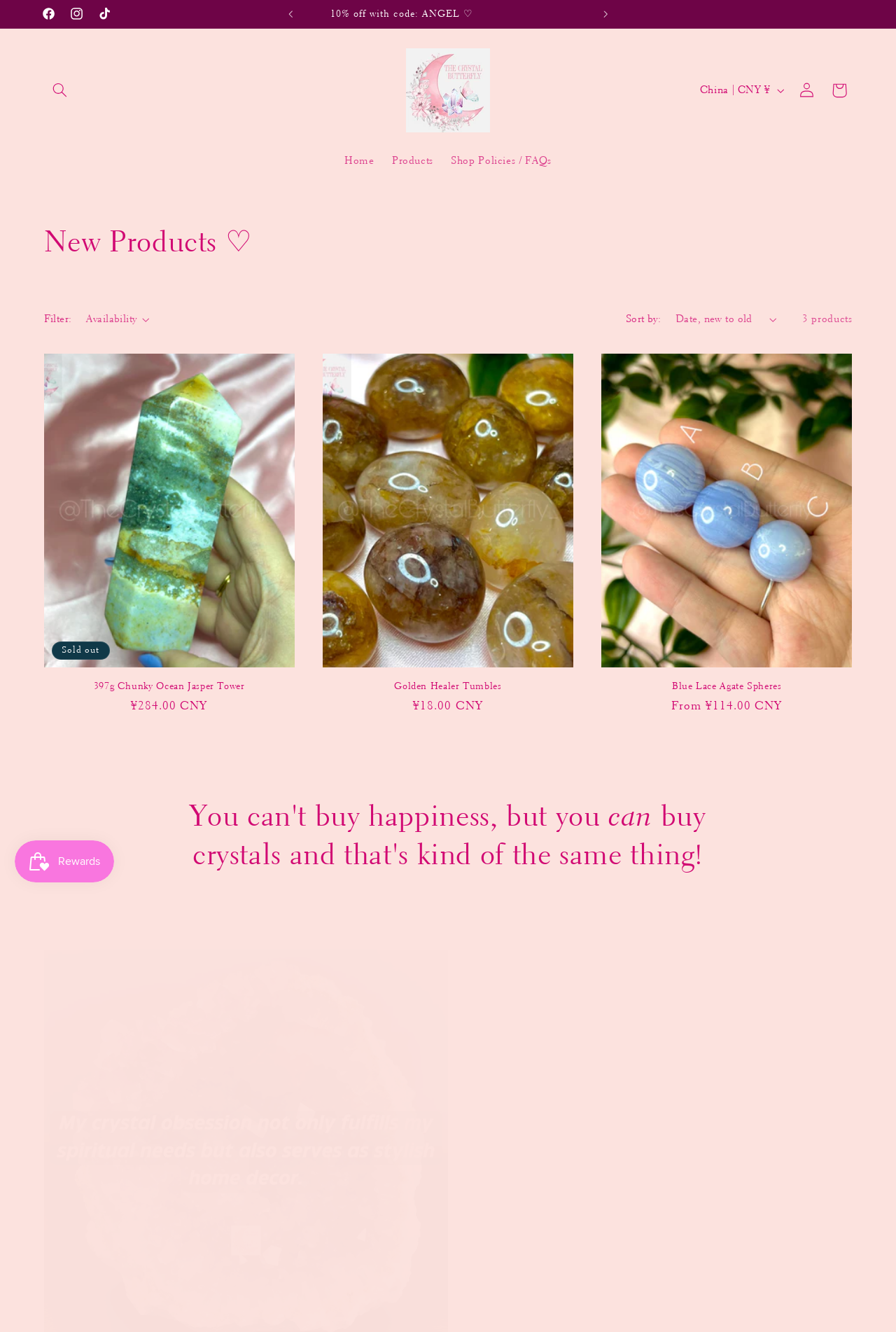Please extract the title of the webpage.

Collection:
New Products ♡